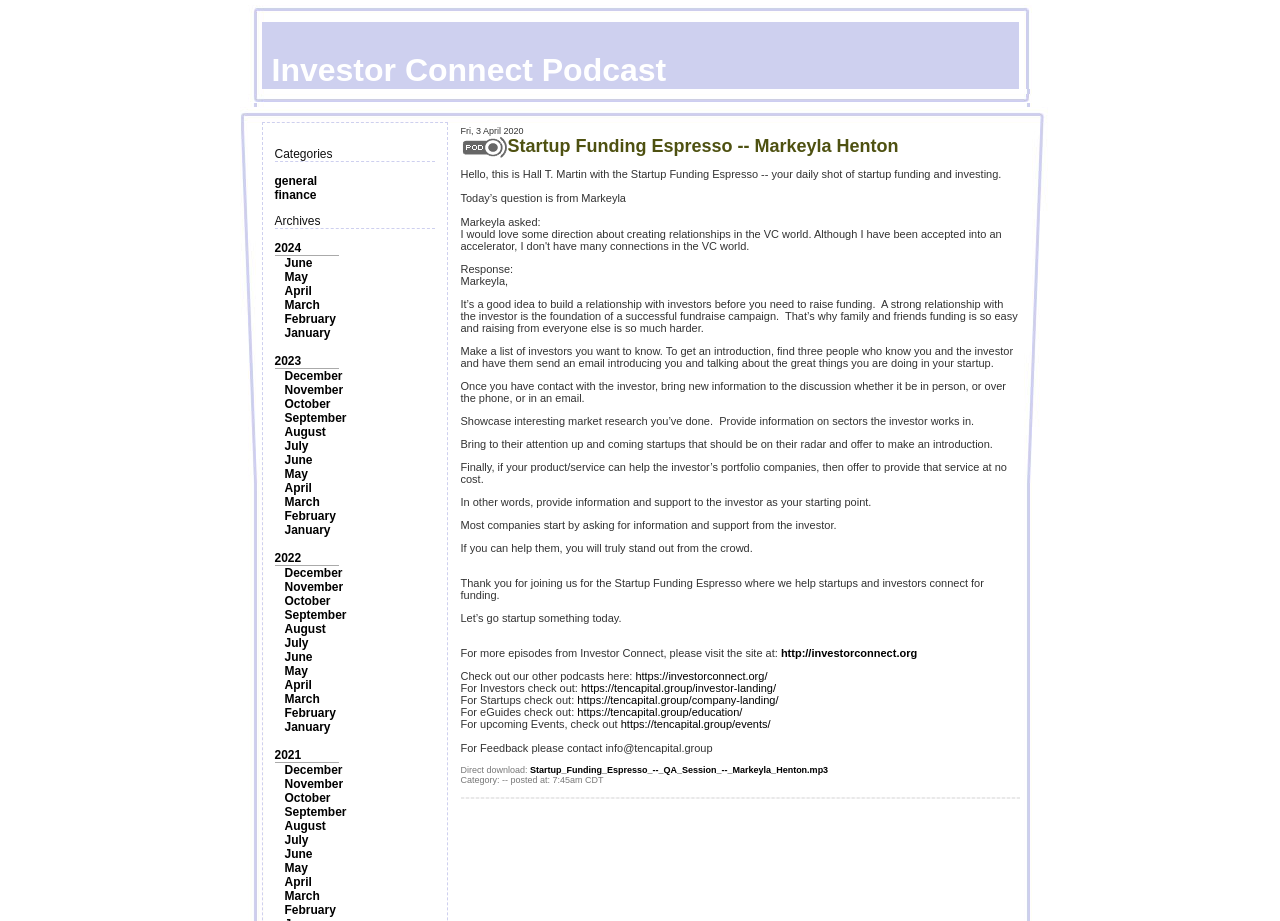Respond to the following question using a concise word or phrase: 
What is the date of the podcast episode?

Fri, 3 April 2020